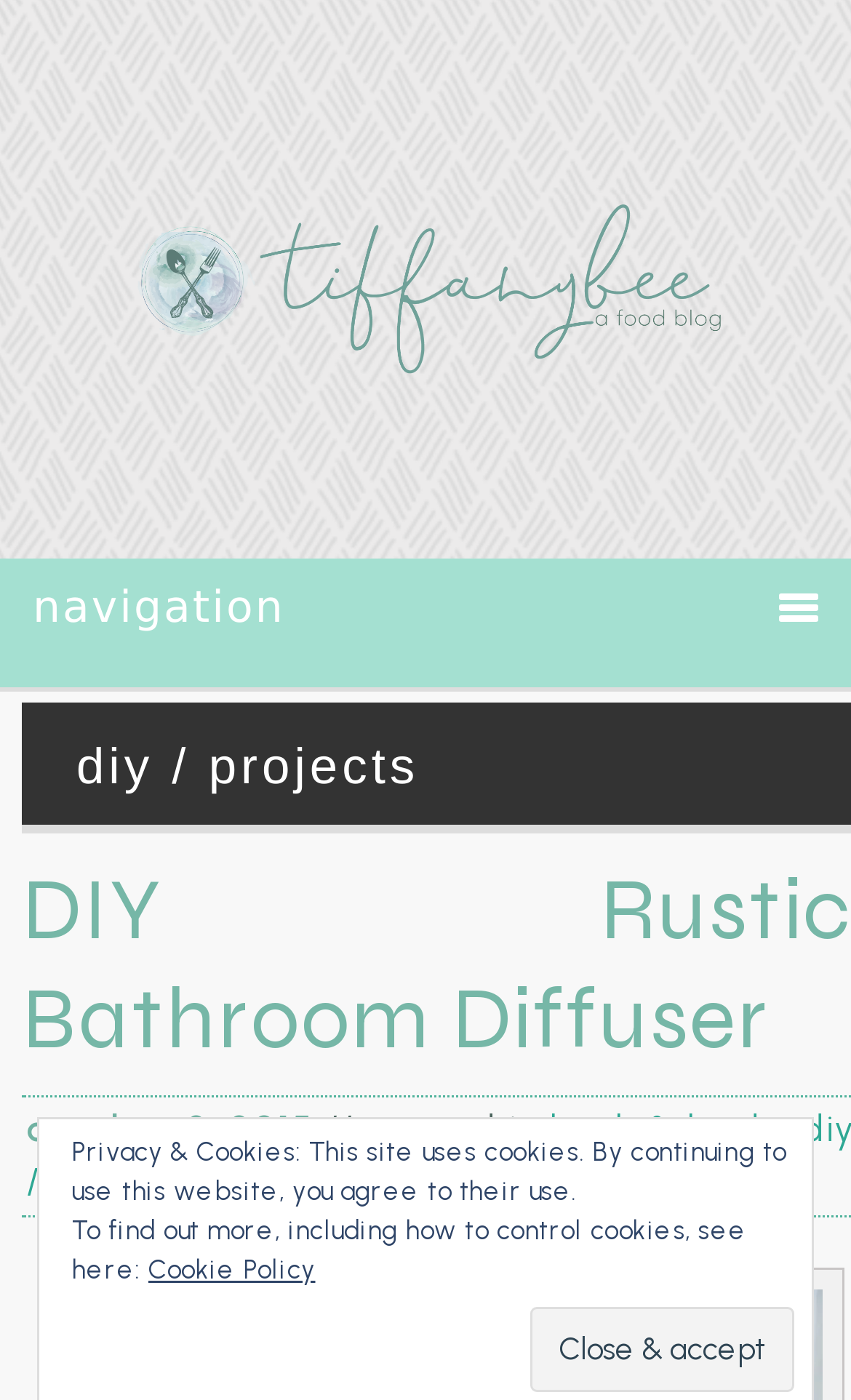Give a comprehensive overview of the webpage, including key elements.

The webpage is an archive of DIY projects and articles from Tiffany Bee. At the top, there are three "Skip to" links, allowing users to navigate to primary navigation, main content, or primary sidebar. Below these links, a combobox is located, which has a popup menu that is not expanded by default.

The main content area is divided into sections, with a heading "diy / projects" at the top. Below this heading, there is a list of articles, each with a heading, link, and metadata. The first article is titled "DIY Rustic Bathroom Diffuser", with a link to the article and a publication date of October 8, 2015. The article is categorized under "bath & body" and "photo journal", with links to these categories.

At the bottom of the page, there is a button to "Close & accept" and a notice about privacy and cookies, which informs users that the site uses cookies and provides a link to the Cookie Policy.